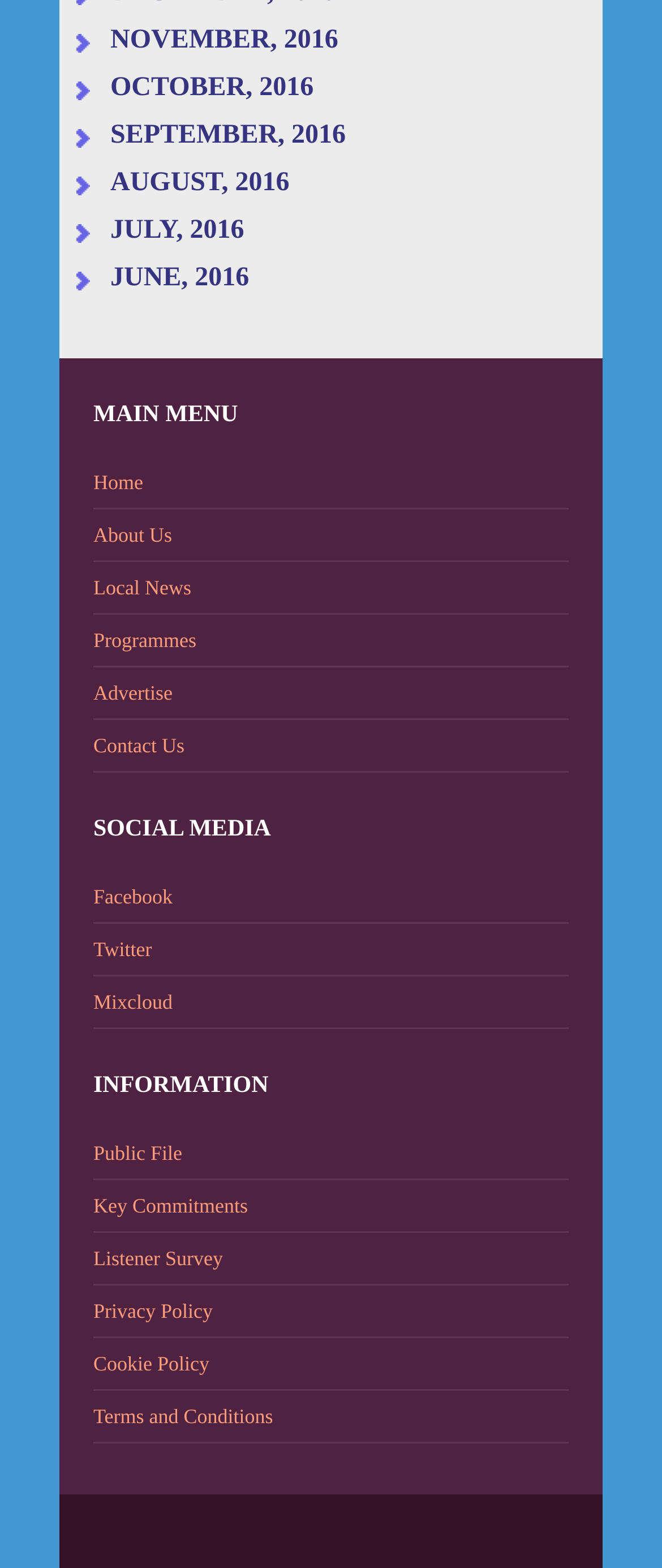Determine the bounding box coordinates (top-left x, top-left y, bottom-right x, bottom-right y) of the UI element described in the following text: Terms and Conditions

[0.141, 0.893, 0.859, 0.914]